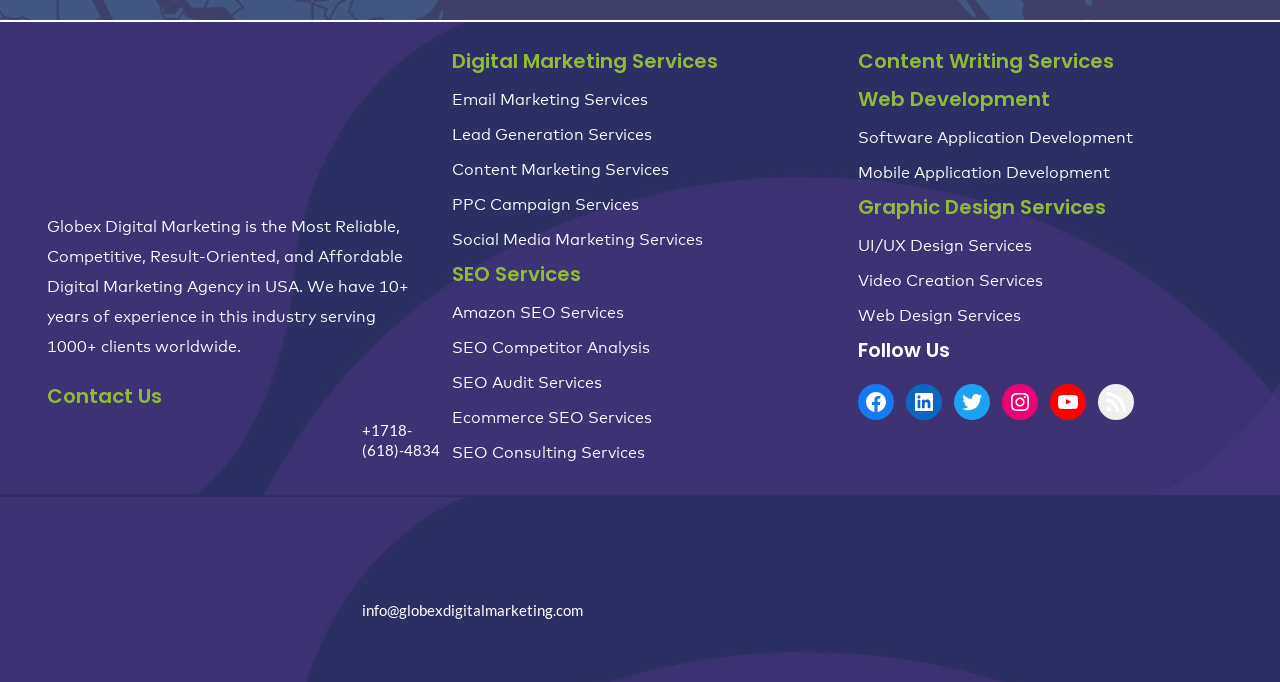Respond to the question below with a single word or phrase: How many SEO services are listed?

5